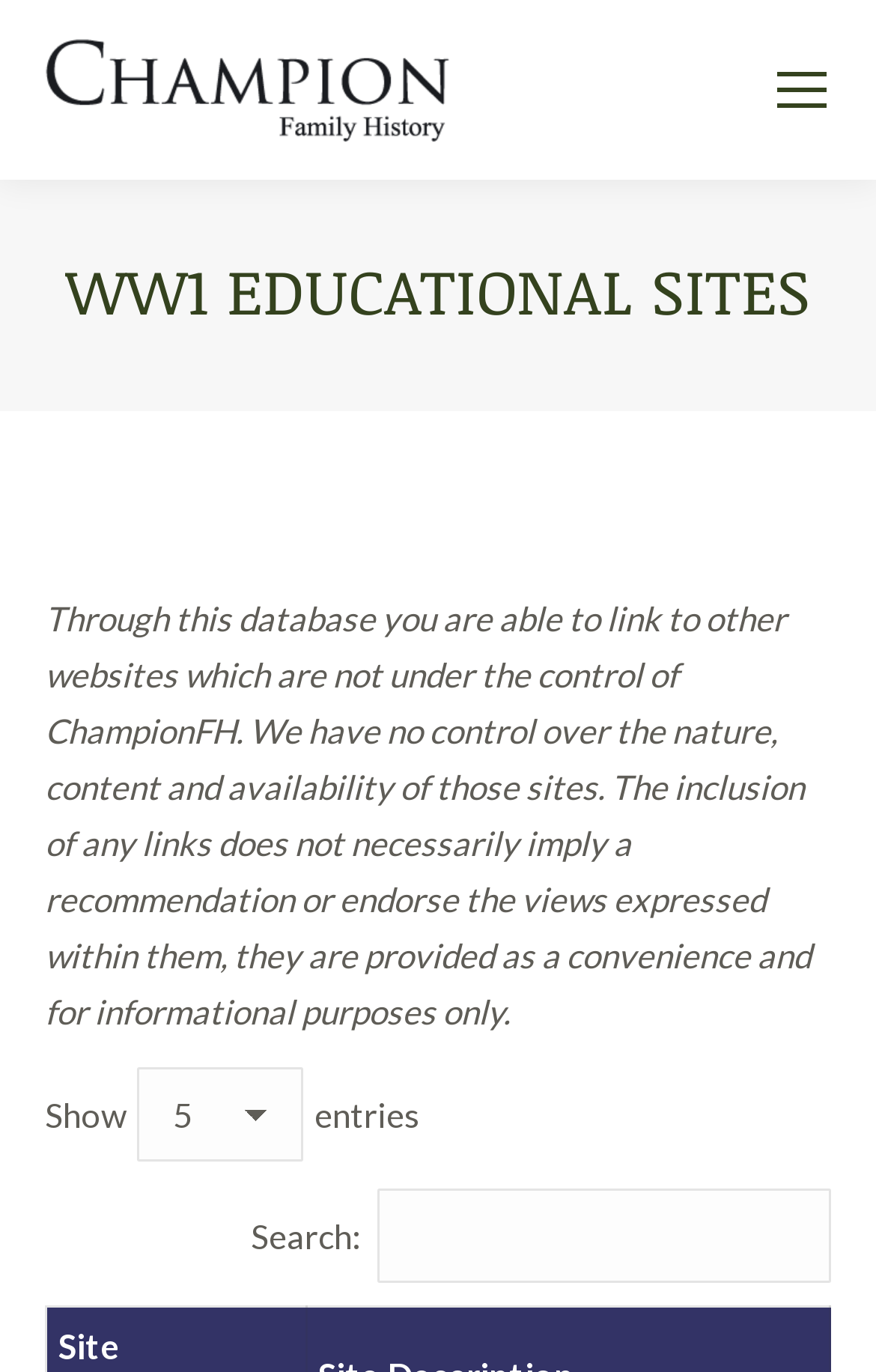Carefully observe the image and respond to the question with a detailed answer:
What is the name of the family history website?

I found the answer by looking at the link element with the text 'Champion Family History' which is located at the top left of the webpage, and it is also accompanied by an image with the same name.